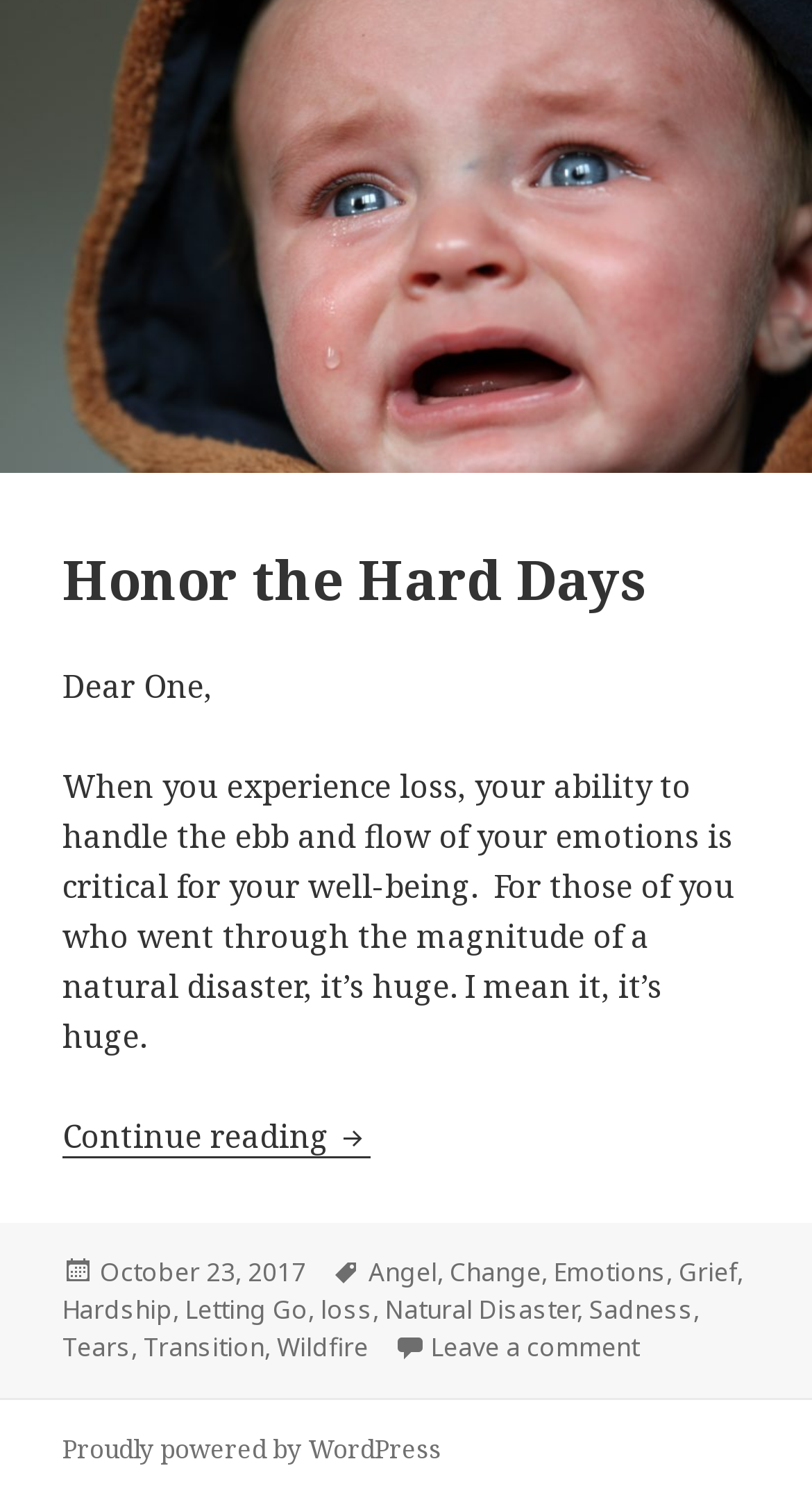Determine the bounding box coordinates of the clickable region to execute the instruction: "Visit the WordPress website". The coordinates should be four float numbers between 0 and 1, denoted as [left, top, right, bottom].

[0.077, 0.954, 0.544, 0.979]